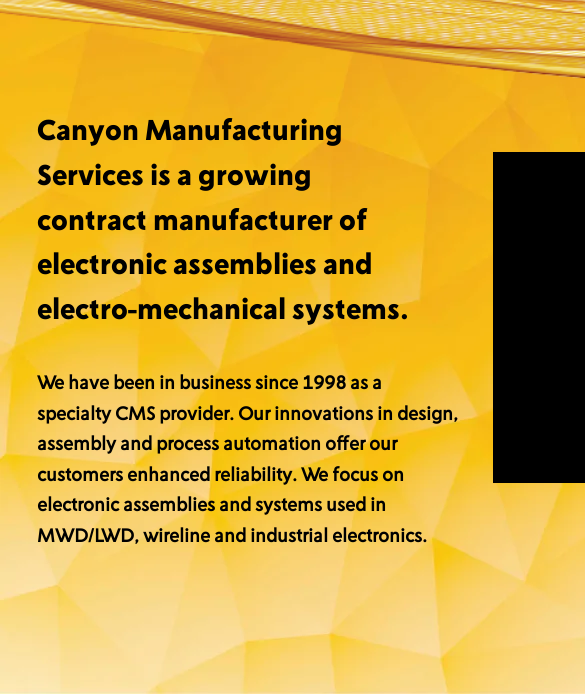Respond to the following query with just one word or a short phrase: 
In what year did Canyon Manufacturing Services start its business?

1998